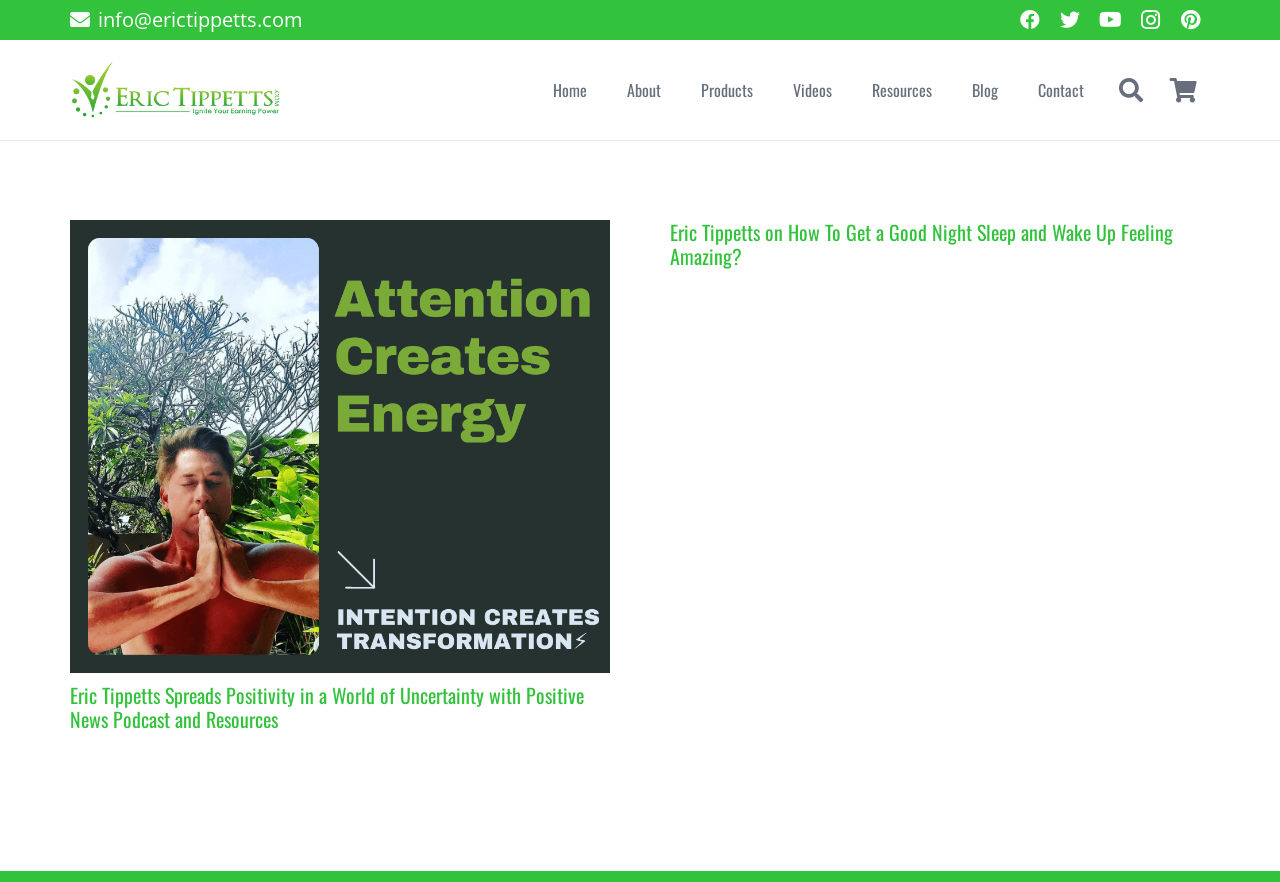Respond to the question below with a single word or phrase:
How many social media links are at the top of the webpage?

5